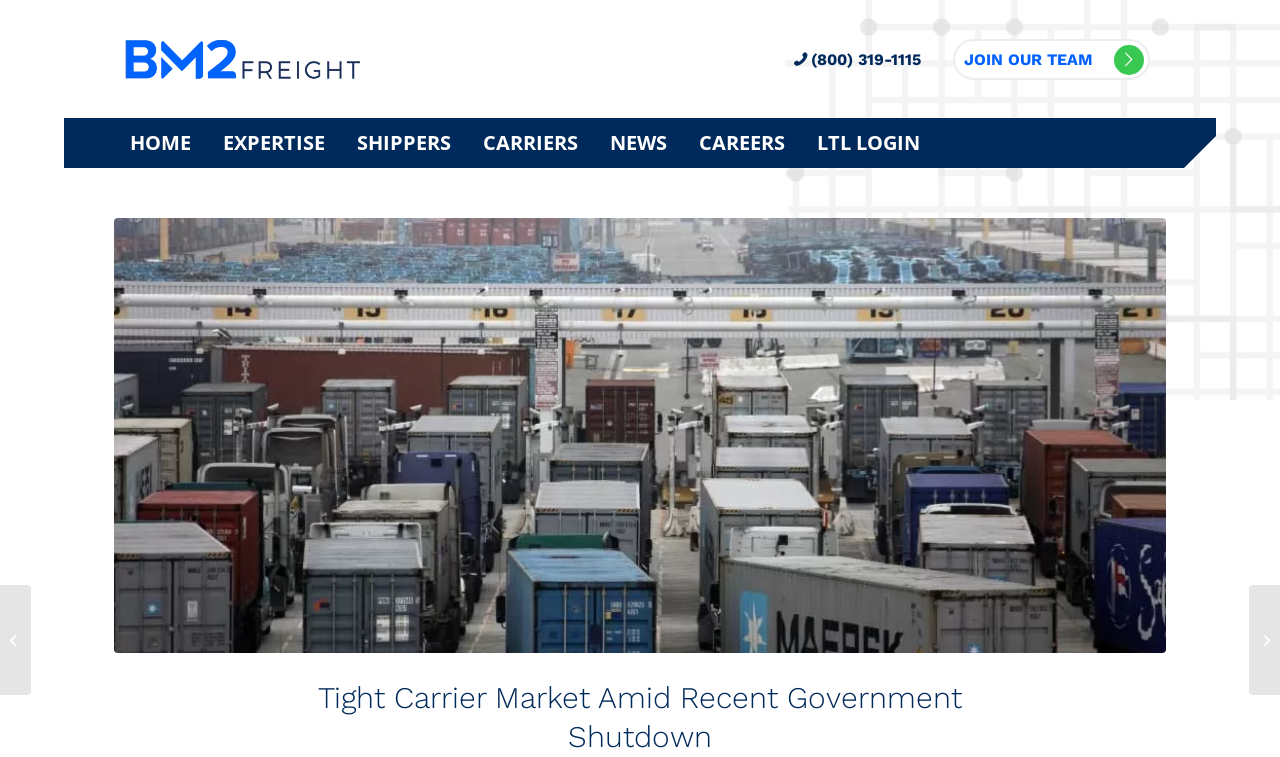How many links are there on the top section? Please answer the question using a single word or phrase based on the image.

3